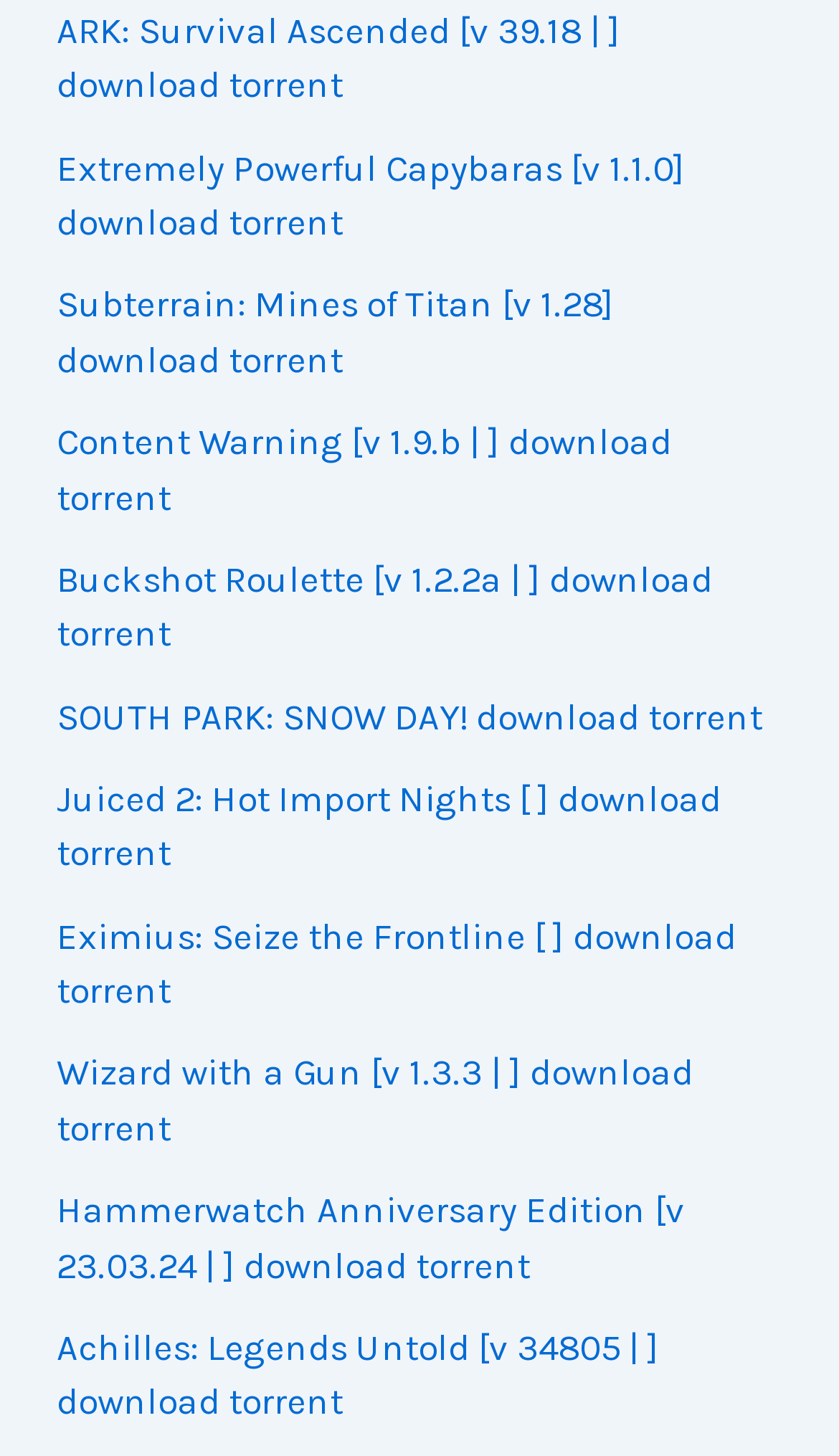Determine the coordinates of the bounding box for the clickable area needed to execute this instruction: "Visit 'penis enlargement pics'".

None